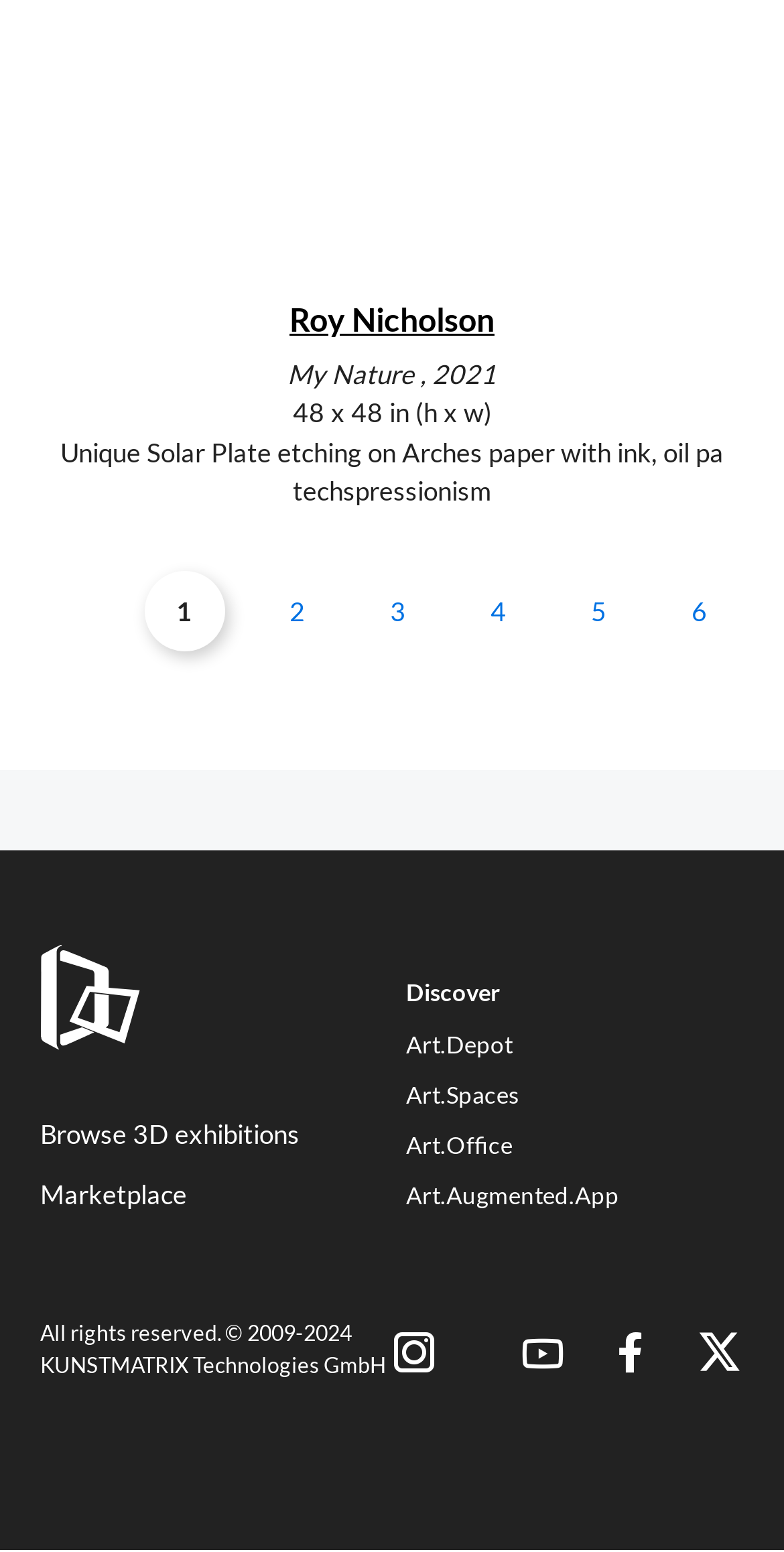Given the element description Marketplace, specify the bounding box coordinates of the corresponding UI element in the format (top-left x, top-left y, bottom-right x, bottom-right y). All values must be between 0 and 1.

[0.051, 0.753, 0.467, 0.789]